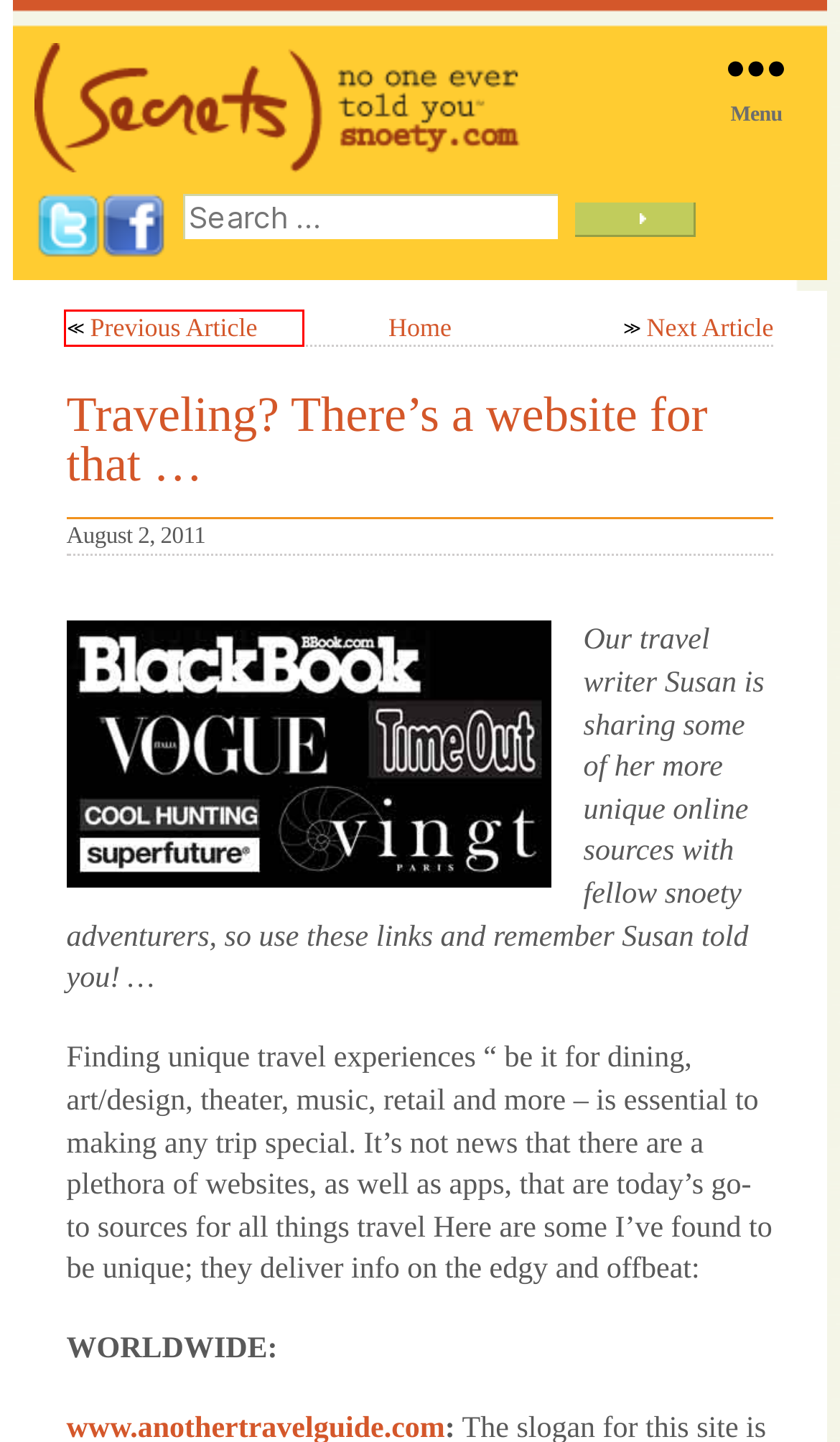A screenshot of a webpage is given with a red bounding box around a UI element. Choose the description that best matches the new webpage shown after clicking the element within the red bounding box. Here are the candidates:
A. Curing Orthopedic Woes with Yoga — positions (not consciousness) required … – SNOETY
B. Join us as a Subscriber – SNOETY
C. Another Travel Guide
D. Saving, Spending & Giving – SNOETY
E. Al Jazeera is now on US TV (finally) … – SNOETY
F. Food, Fitness & Health – SNOETY
G. SNOETY – Secrets No One Ever Told You
H. Partners & Sponsors – SNOETY

E